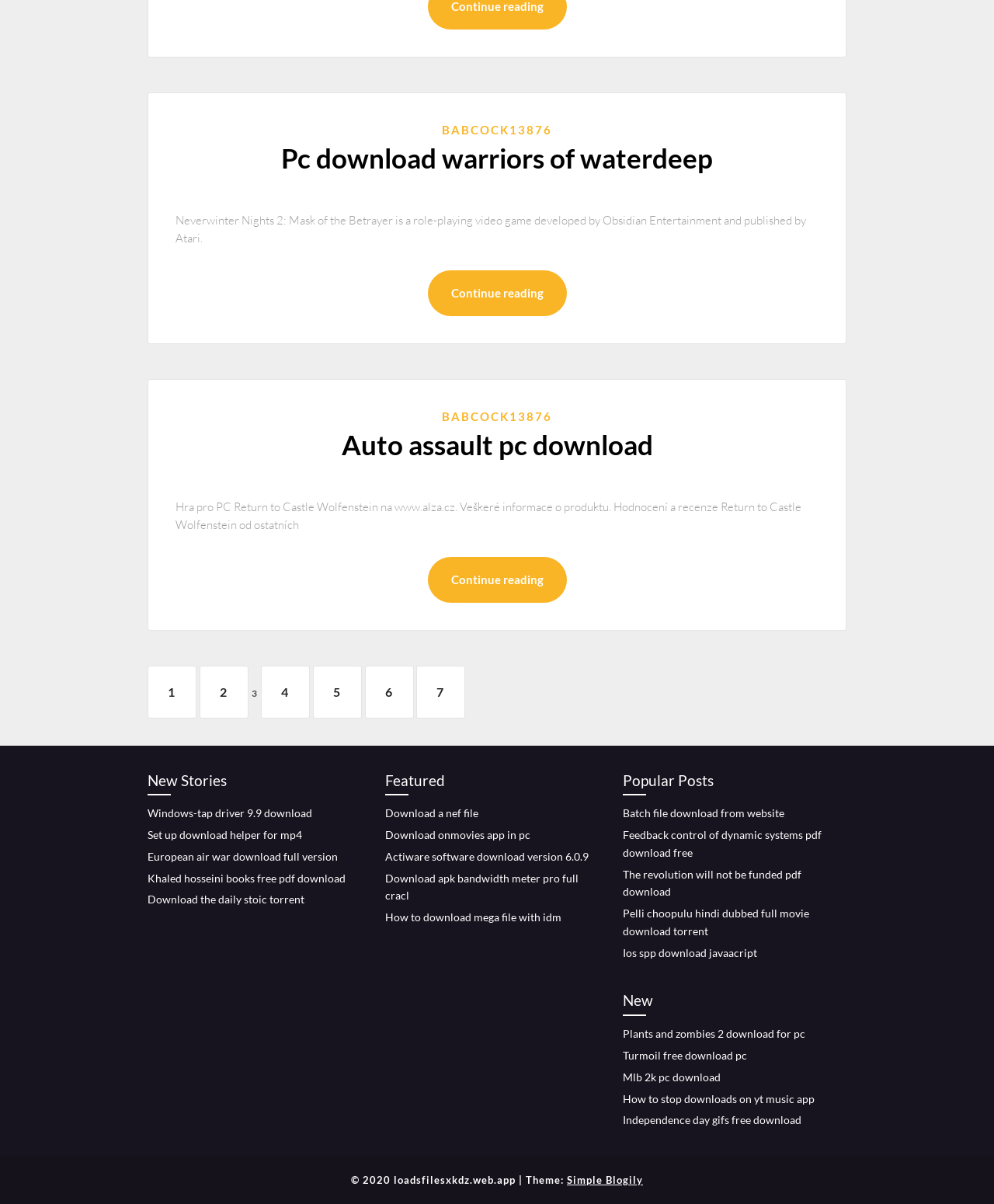What is the title of the first article?
Could you answer the question with a detailed and thorough explanation?

I looked at the first 'article' element [52] and found a 'heading' element [245] with the text 'Pc download warriors of waterdeep', which is likely the title of the article.